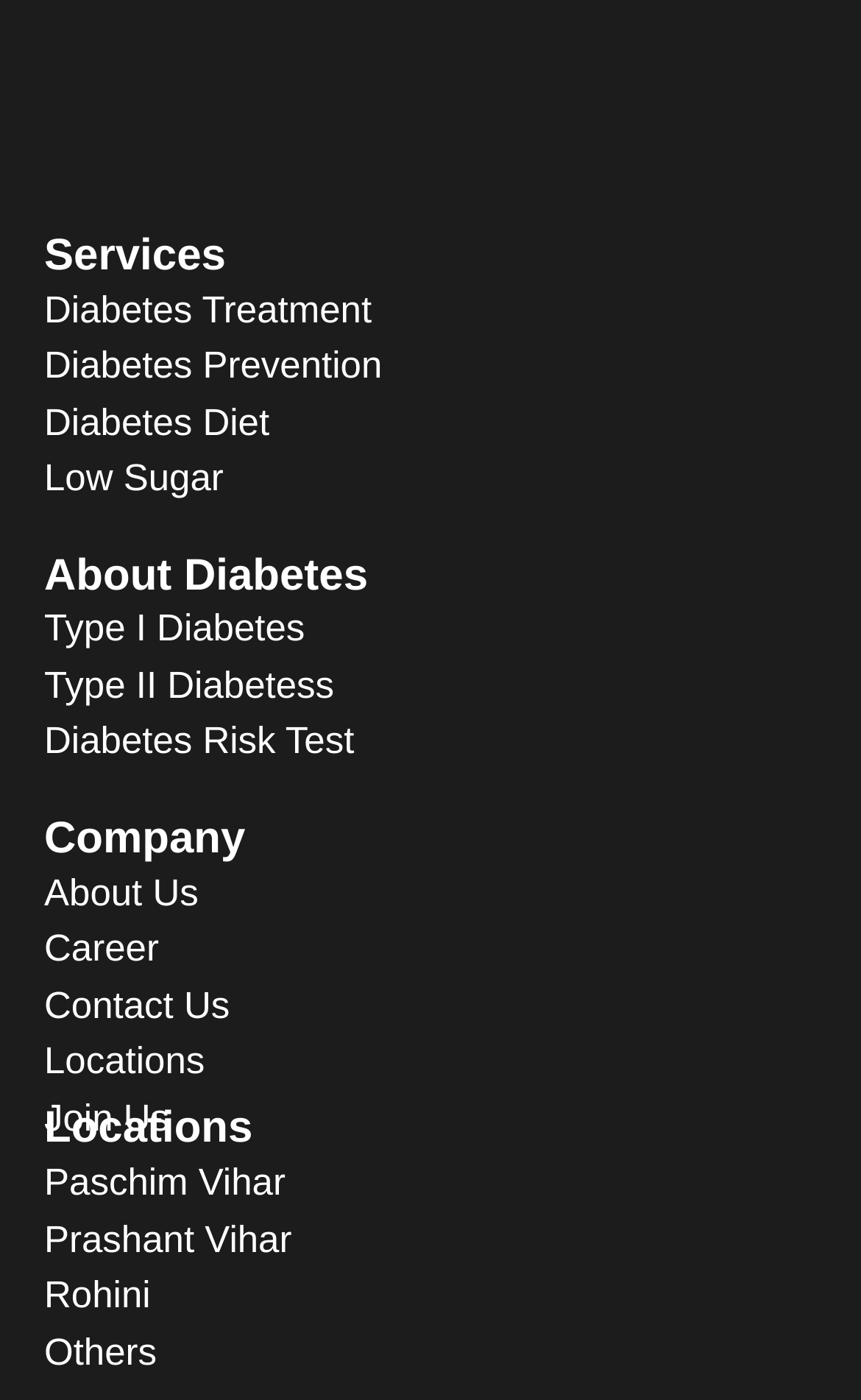Please give a one-word or short phrase response to the following question: 
What is the company information section?

About Us, Career, Contact Us